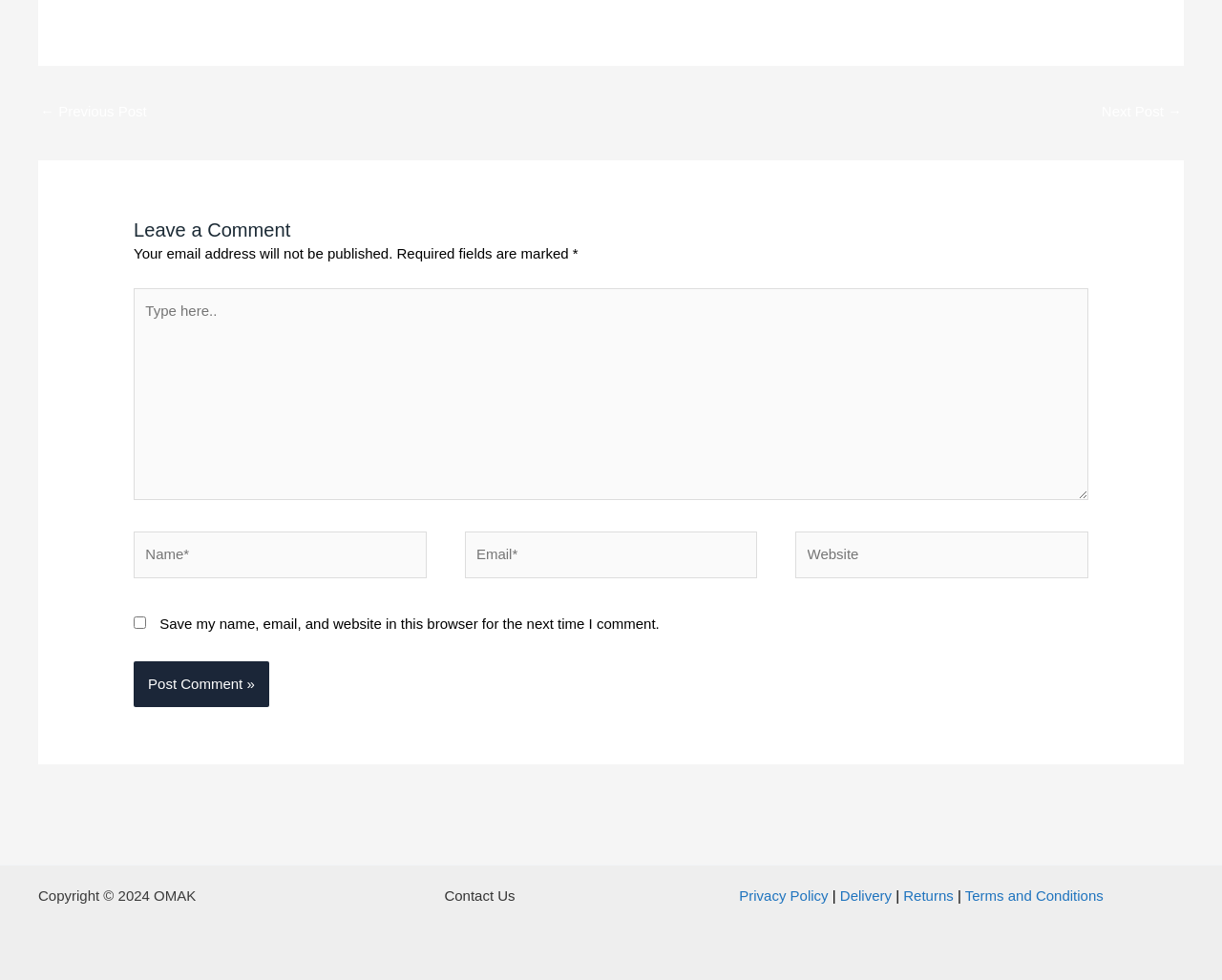What is the label of the button at the bottom of the comment form?
Using the image as a reference, answer the question with a short word or phrase.

Post Comment »